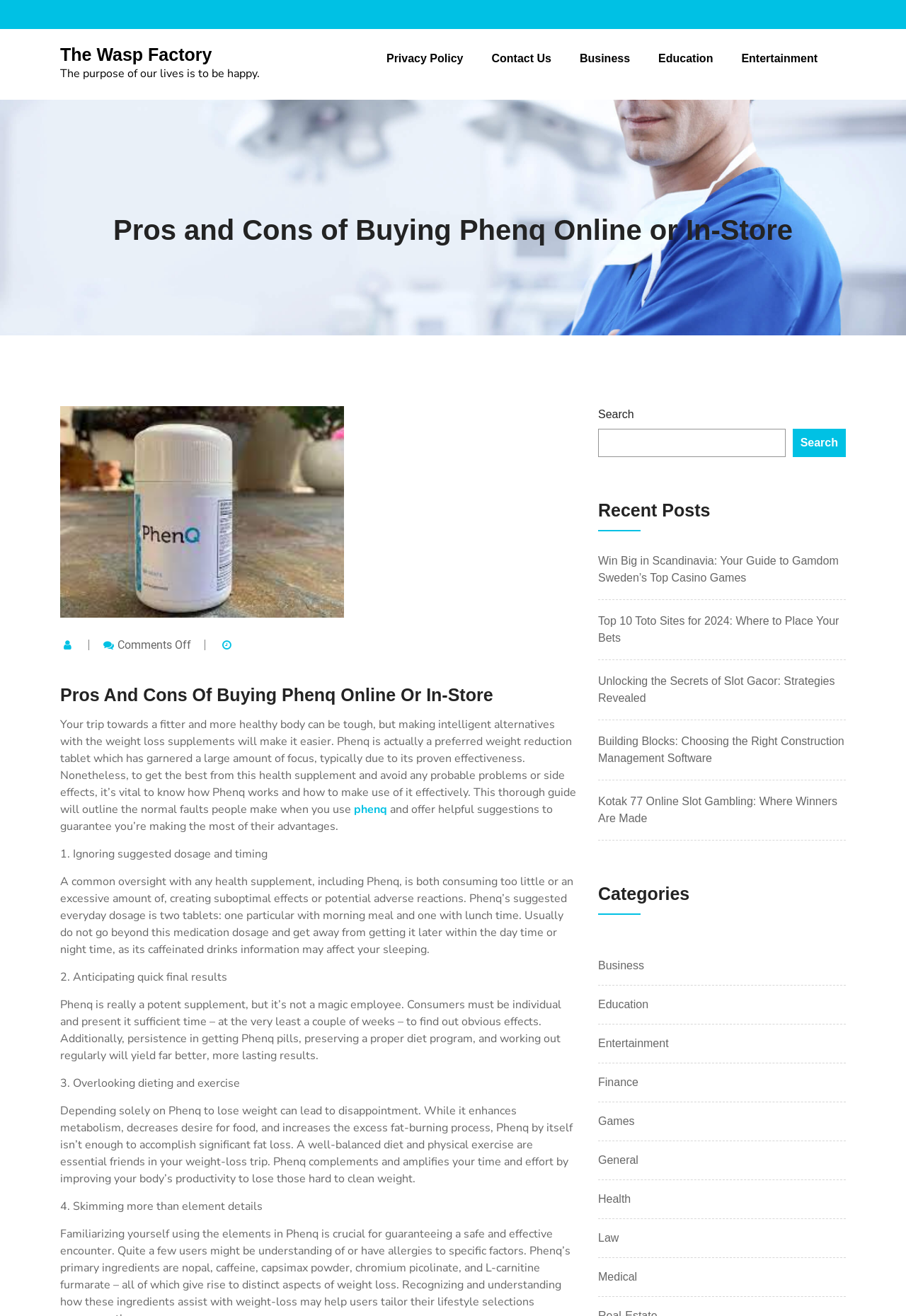What is the purpose of Phenq?
Carefully analyze the image and provide a detailed answer to the question.

Phenq is a weight loss supplement that enhances metabolism, decreases appetite, and increases the fat-burning process. This is mentioned in the section '3. Overlooking dieting and exercise'.